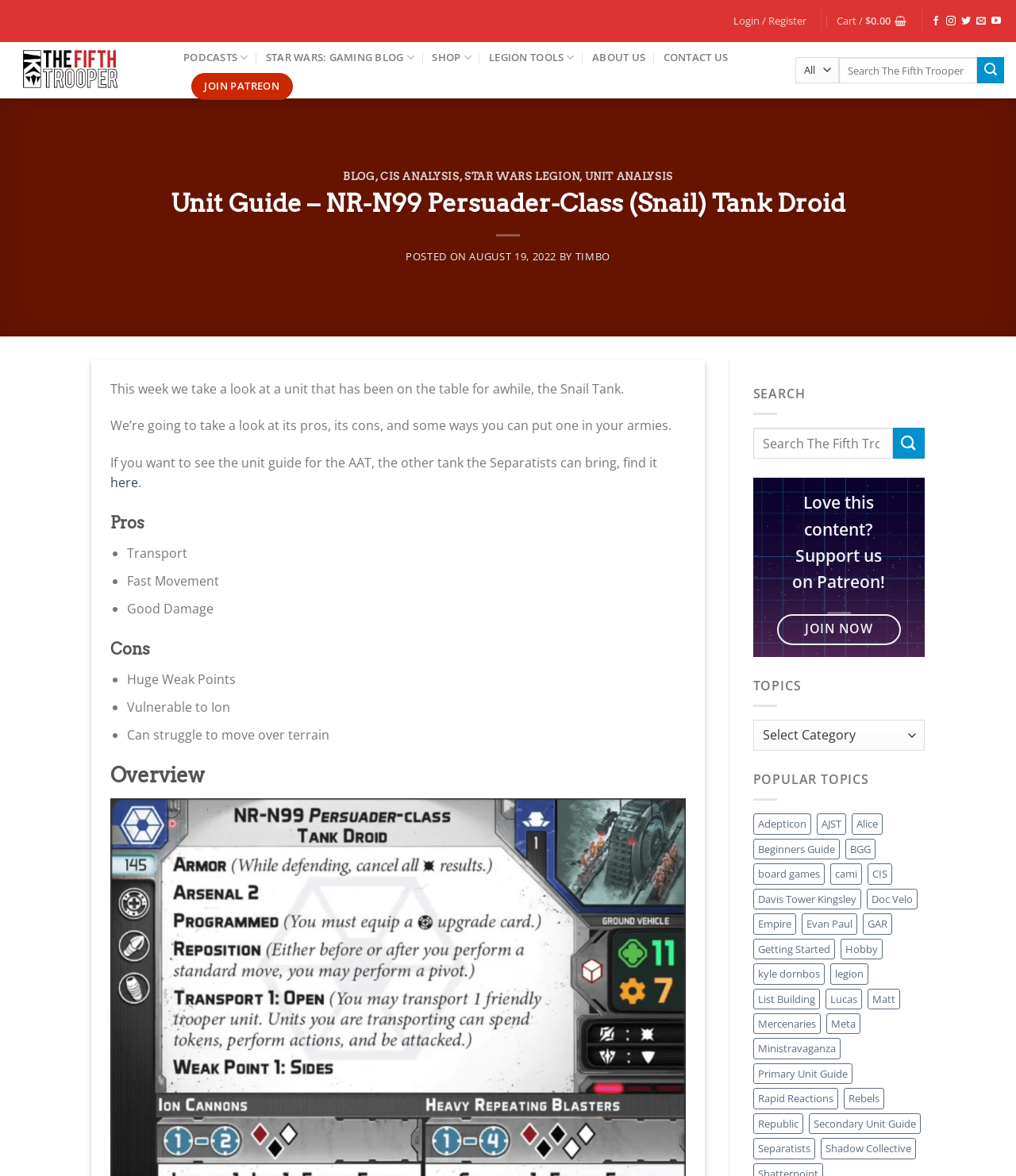Please provide a comprehensive response to the question below by analyzing the image: 
What is the name of the unit being analyzed?

The webpage is analyzing a unit, and the heading 'Unit Guide – NR-N99 Persuader-Class (Snail) Tank Droid' indicates that the unit being analyzed is the Snail Tank.